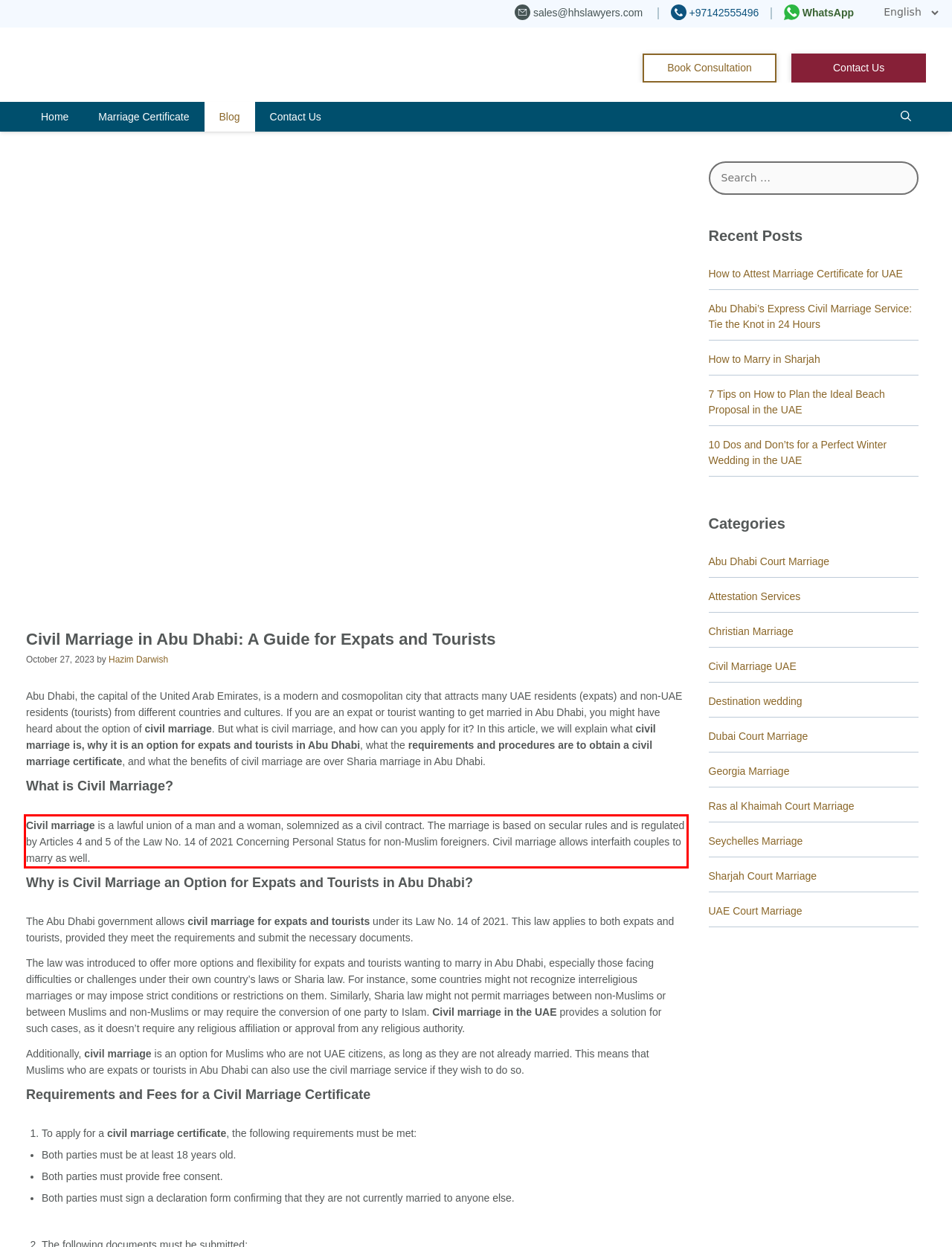You have a screenshot of a webpage with a UI element highlighted by a red bounding box. Use OCR to obtain the text within this highlighted area.

Civil marriage is a lawful union of a man and a woman, solemnized as a civil contract. The marriage is based on secular rules and is regulated by Articles 4 and 5 of the Law No. 14 of 2021 Concerning Personal Status for non-Muslim foreigners. Civil marriage allows interfaith couples to marry as well.